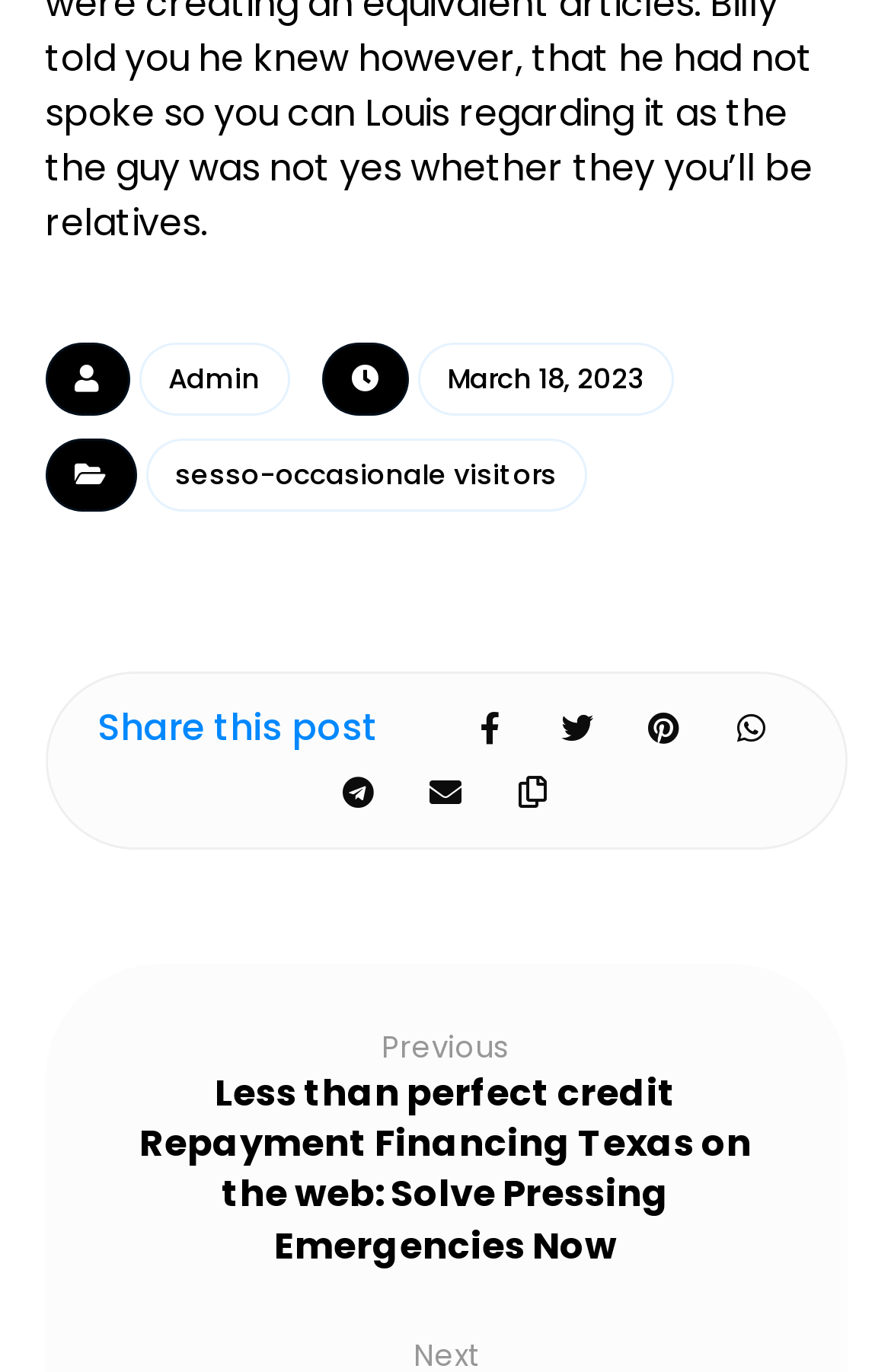Find the bounding box coordinates of the area that needs to be clicked in order to achieve the following instruction: "Click the sesso-occasionale visitors link". The coordinates should be specified as four float numbers between 0 and 1, i.e., [left, top, right, bottom].

[0.163, 0.319, 0.658, 0.373]